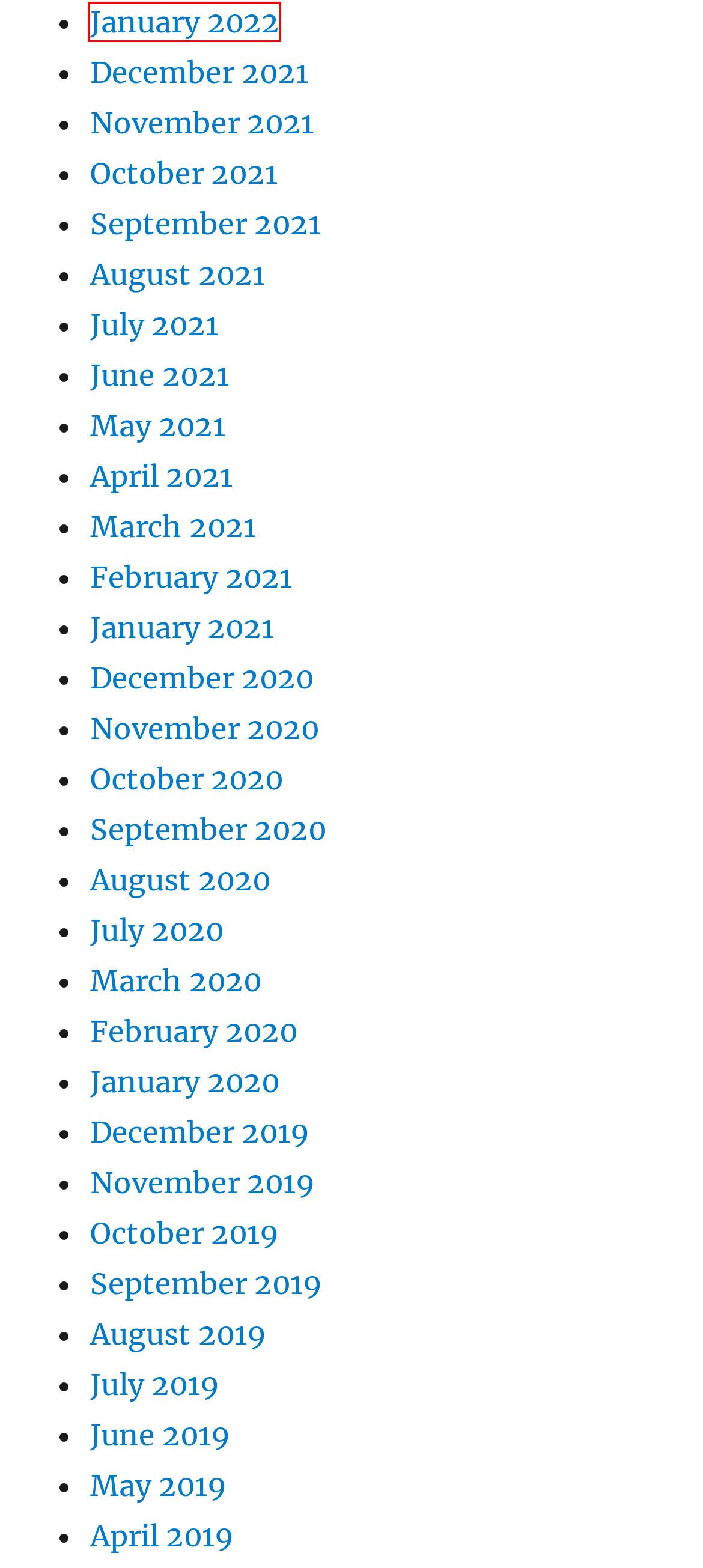Observe the screenshot of a webpage with a red bounding box around an element. Identify the webpage description that best fits the new page after the element inside the bounding box is clicked. The candidates are:
A. August 2021 – DigitalKoans
B. July 2021 – DigitalKoans
C. December 2021 – DigitalKoans
D. November 2020 – DigitalKoans
E. January 2022 – DigitalKoans
F. September 2020 – DigitalKoans
G. June 2019 – DigitalKoans
H. August 2019 – DigitalKoans

E